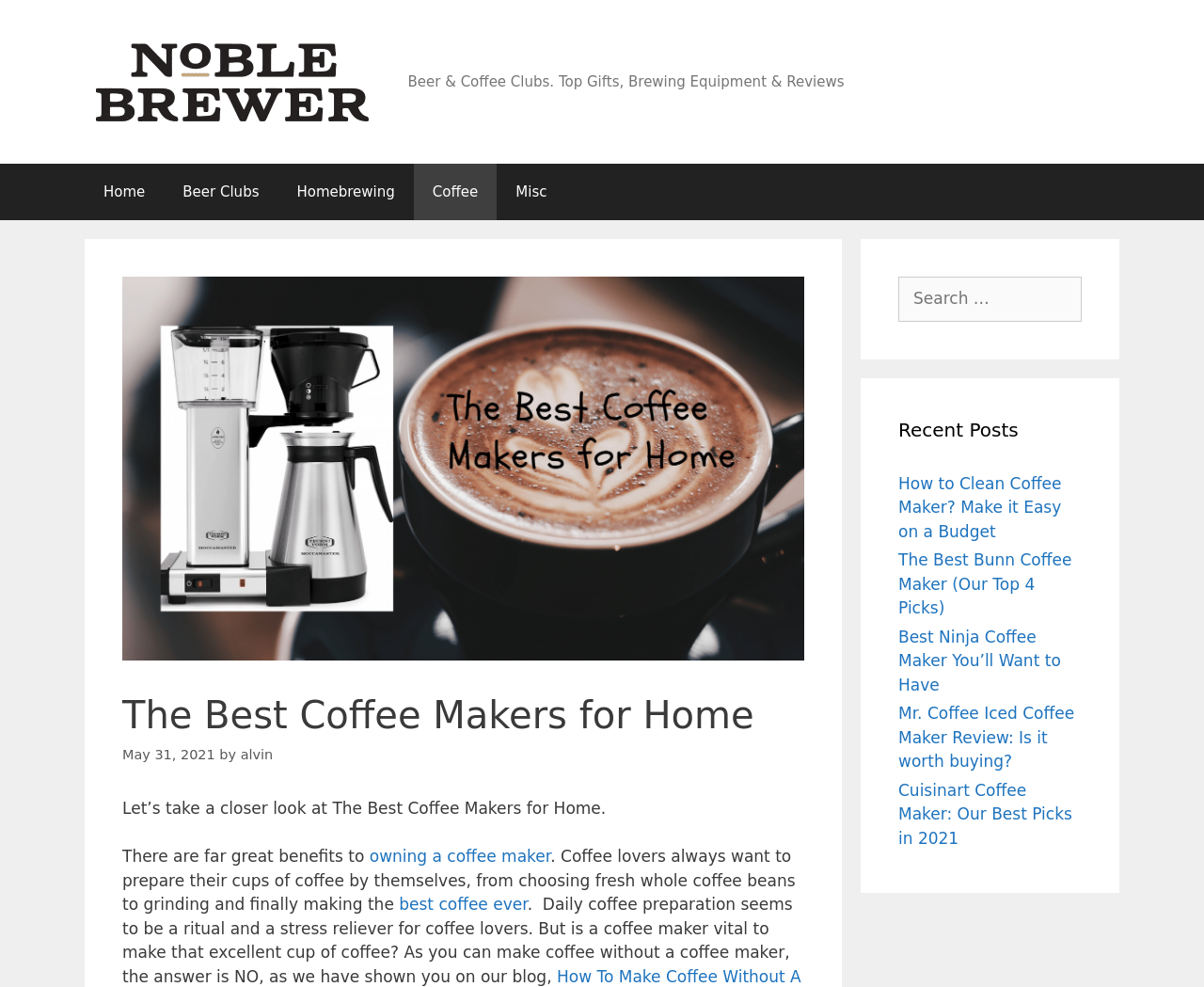What is the purpose of owning a coffee maker?
Look at the screenshot and respond with a single word or phrase.

to prepare coffee